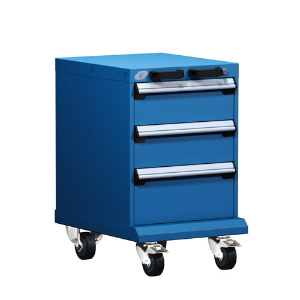Explain the image thoroughly, mentioning every notable detail.

This image showcases a durable blue mobile cabinet featuring three spacious drawers, designed for both functionality and style. The cabinet is equipped with smooth-rolling casters, allowing for easy mobility within various workspaces. Its sleek design is complemented by sturdy handles on each drawer, providing ease of access to store and organize tools, equipment, or office supplies. This mobile cabinet is ideal for workshops, garages, or professional environments, enhancing efficiency and promoting an organized workspace.